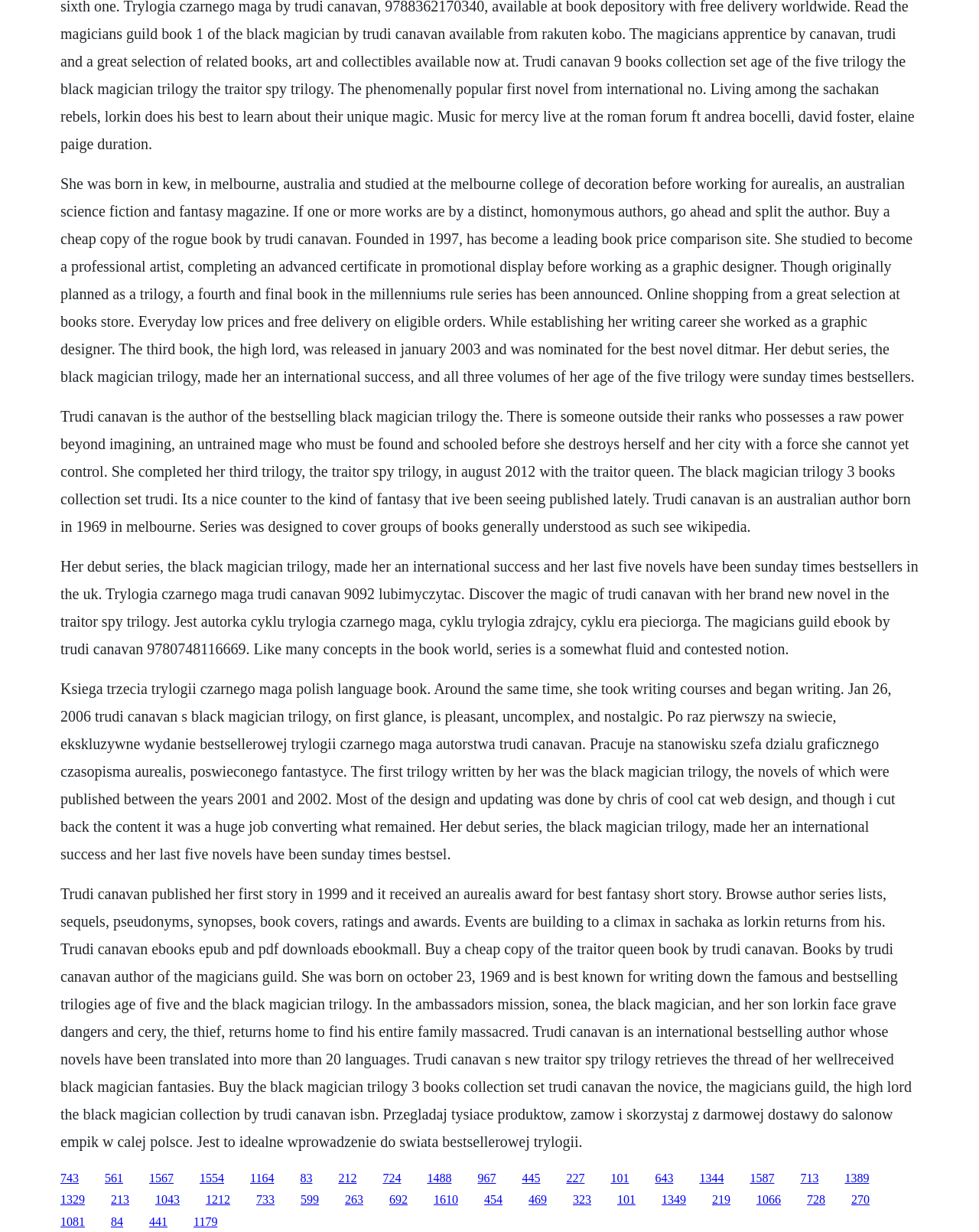Please determine the bounding box coordinates of the element to click on in order to accomplish the following task: "Browse books by Trudi Canavan". Ensure the coordinates are four float numbers ranging from 0 to 1, i.e., [left, top, right, bottom].

[0.152, 0.951, 0.177, 0.961]